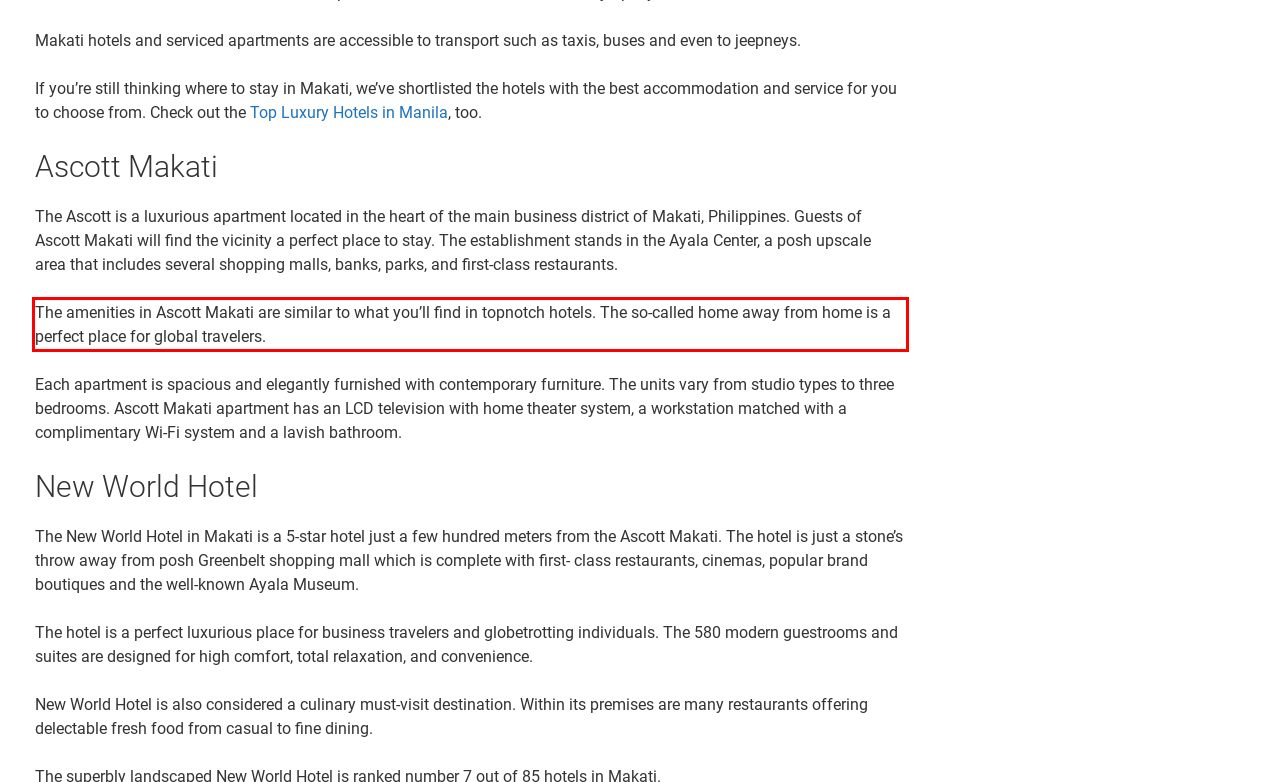You are provided with a screenshot of a webpage containing a red bounding box. Please extract the text enclosed by this red bounding box.

The amenities in Ascott Makati are similar to what you’ll find in topnotch hotels. The so-called home away from home is a perfect place for global travelers.